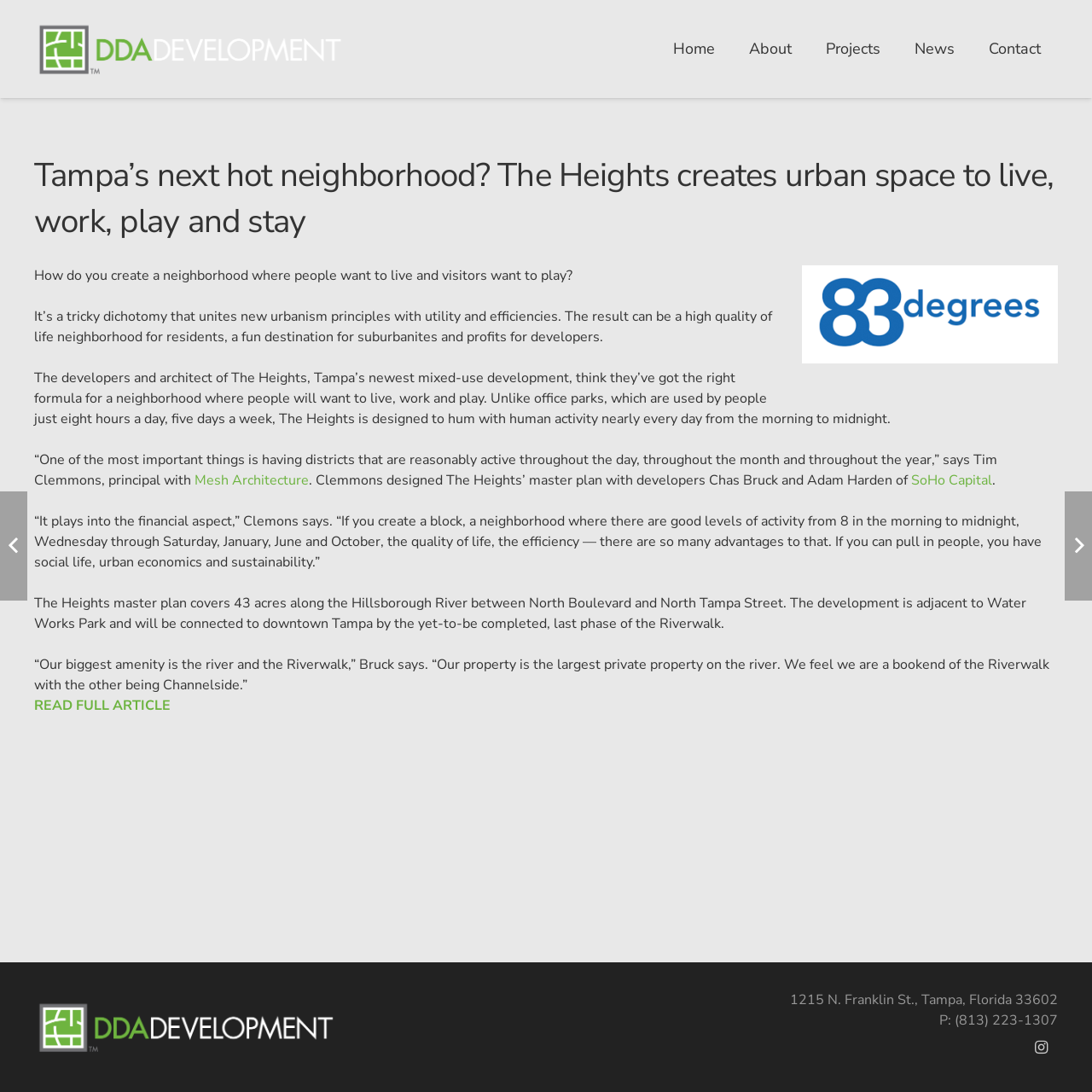Identify the bounding box coordinates for the element you need to click to achieve the following task: "Go to the Home page". The coordinates must be four float values ranging from 0 to 1, formatted as [left, top, right, bottom].

[0.601, 0.034, 0.67, 0.055]